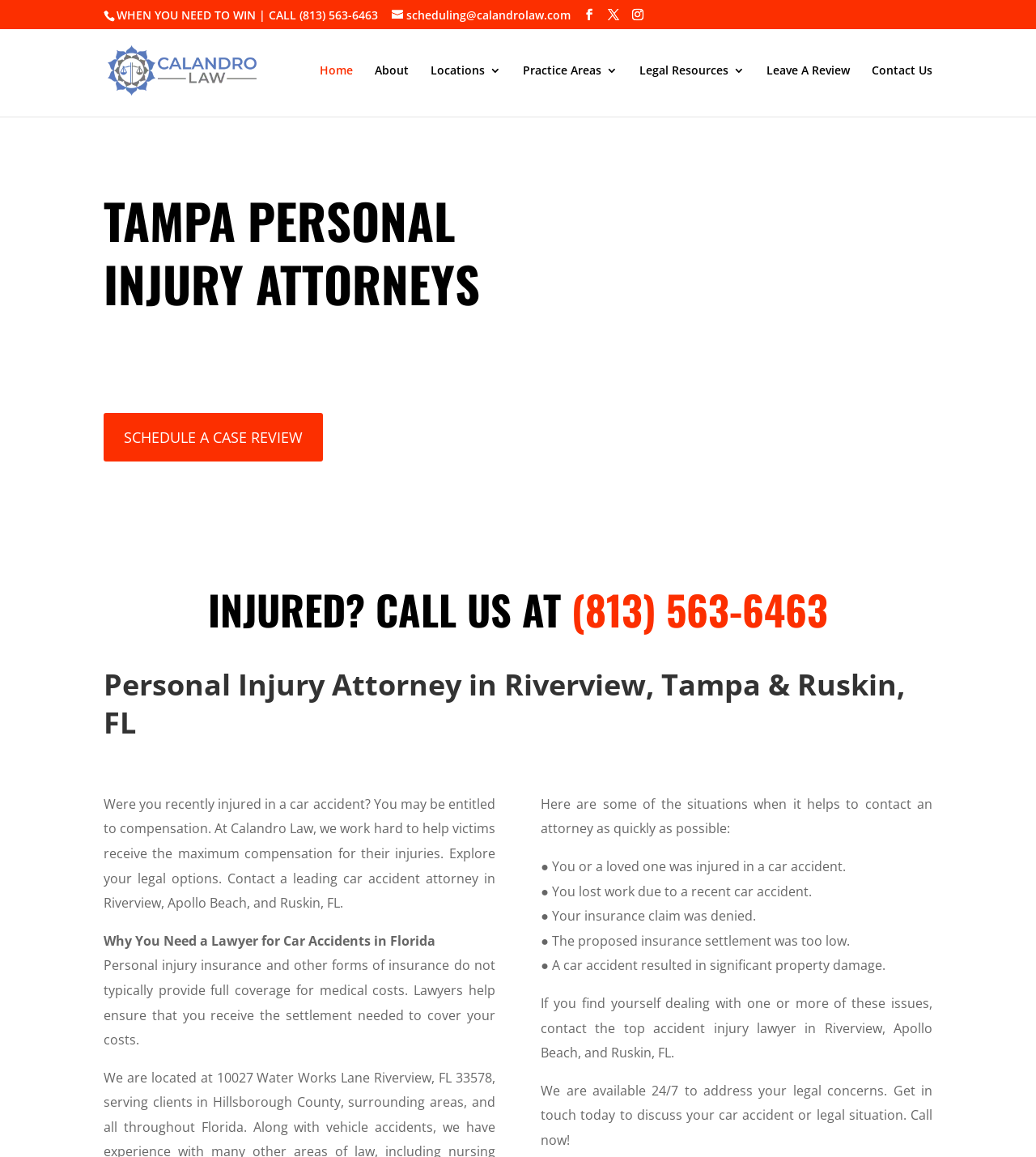Please reply with a single word or brief phrase to the question: 
What are some situations when it helps to contact an attorney?

Car accident, lost work, insurance claim denied, etc.